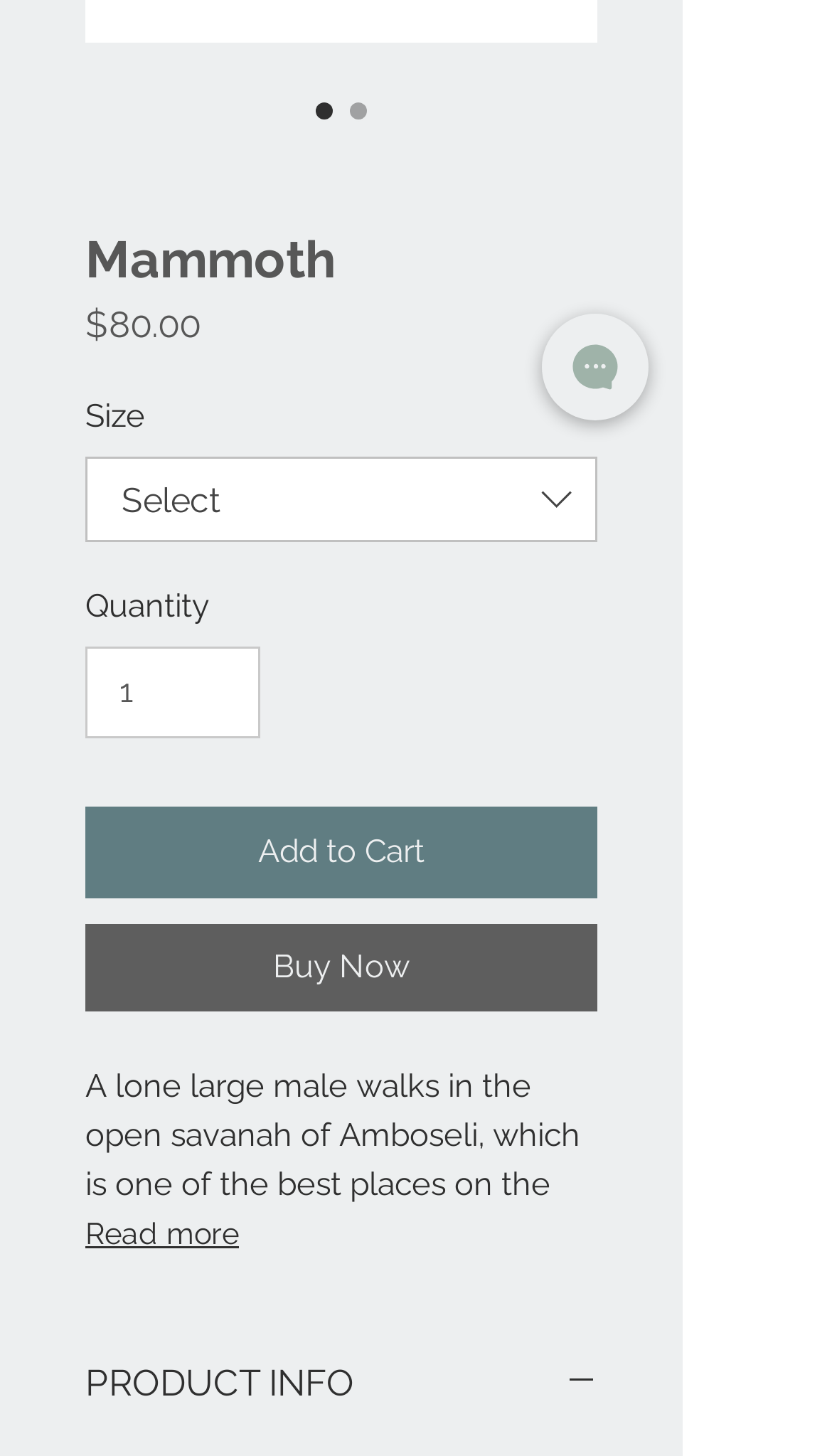Show the bounding box coordinates for the HTML element as described: "PRODUCT INFO".

[0.103, 0.934, 0.718, 0.968]